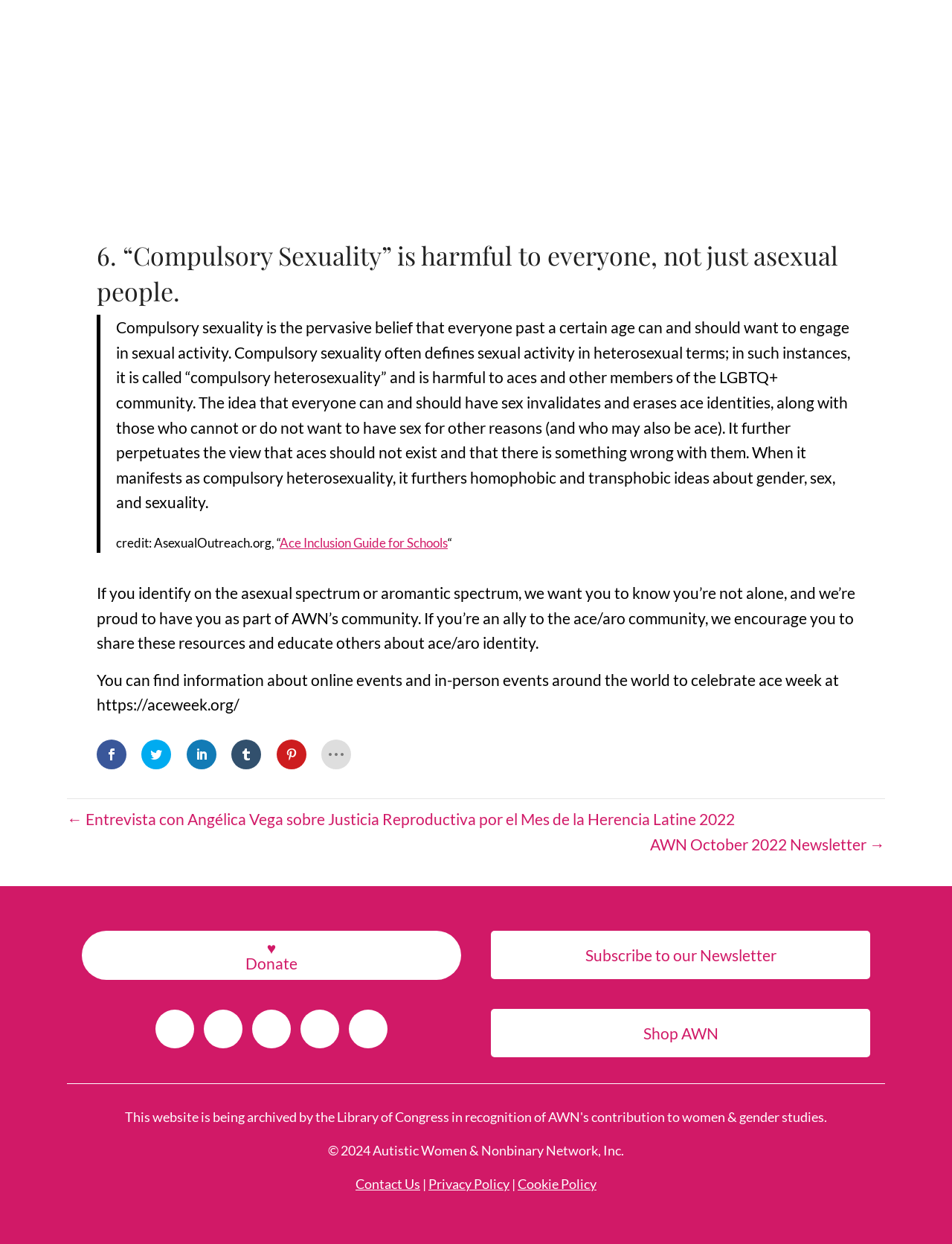Using the elements shown in the image, answer the question comprehensively: What is the theme of the resources provided?

The theme of the resources provided is ace/aro identity, as mentioned in the text 'If you identify on the asexual spectrum or aromantic spectrum, we want you to know you’re not alone, and we’re proud to have you as part of AWN’s community.' and the links to resources such as the Ace Inclusion Guide for Schools.